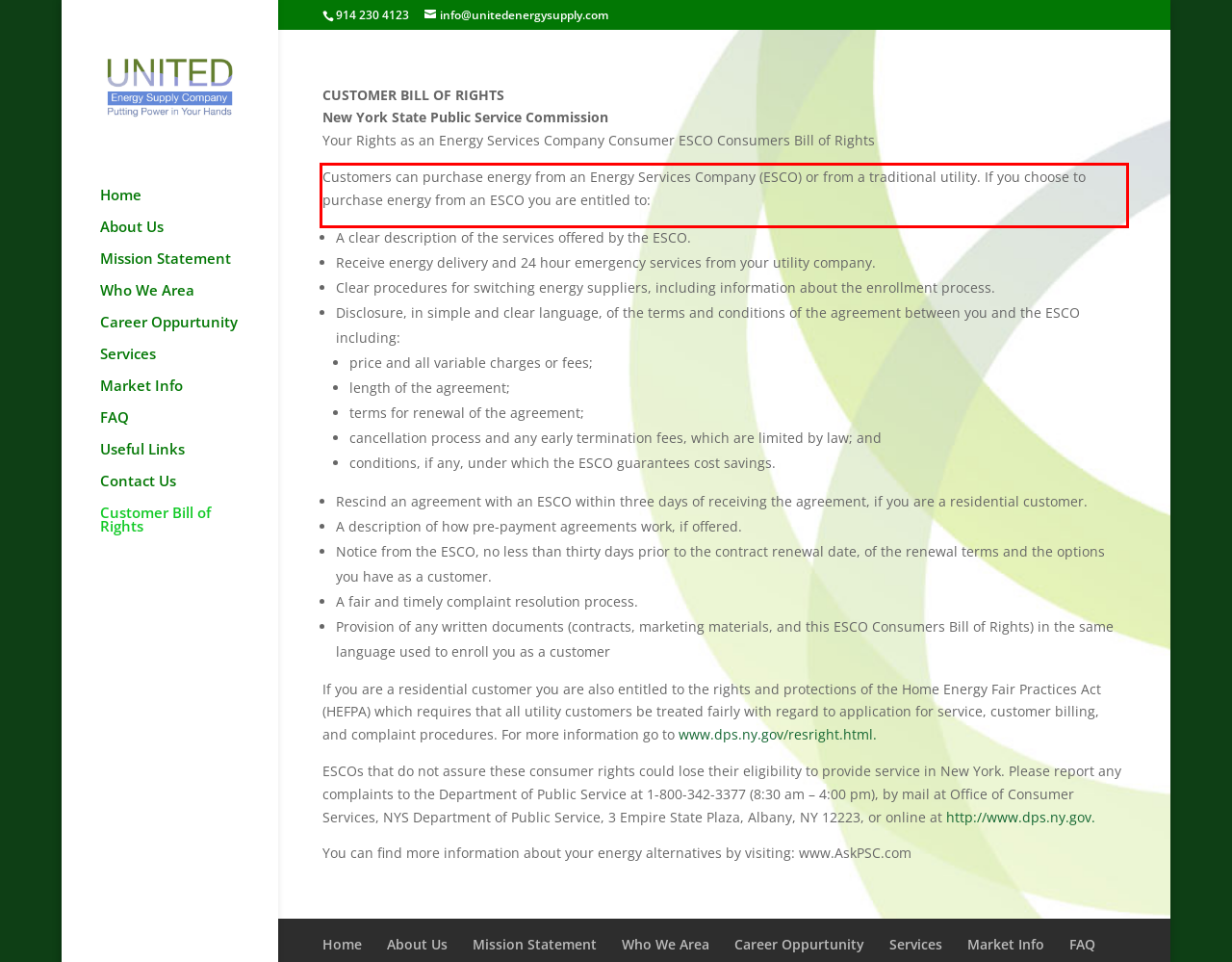Please analyze the provided webpage screenshot and perform OCR to extract the text content from the red rectangle bounding box.

Customers can purchase energy from an Energy Services Company (ESCO) or from a traditional utility. If you choose to purchase energy from an ESCO you are entitled to: